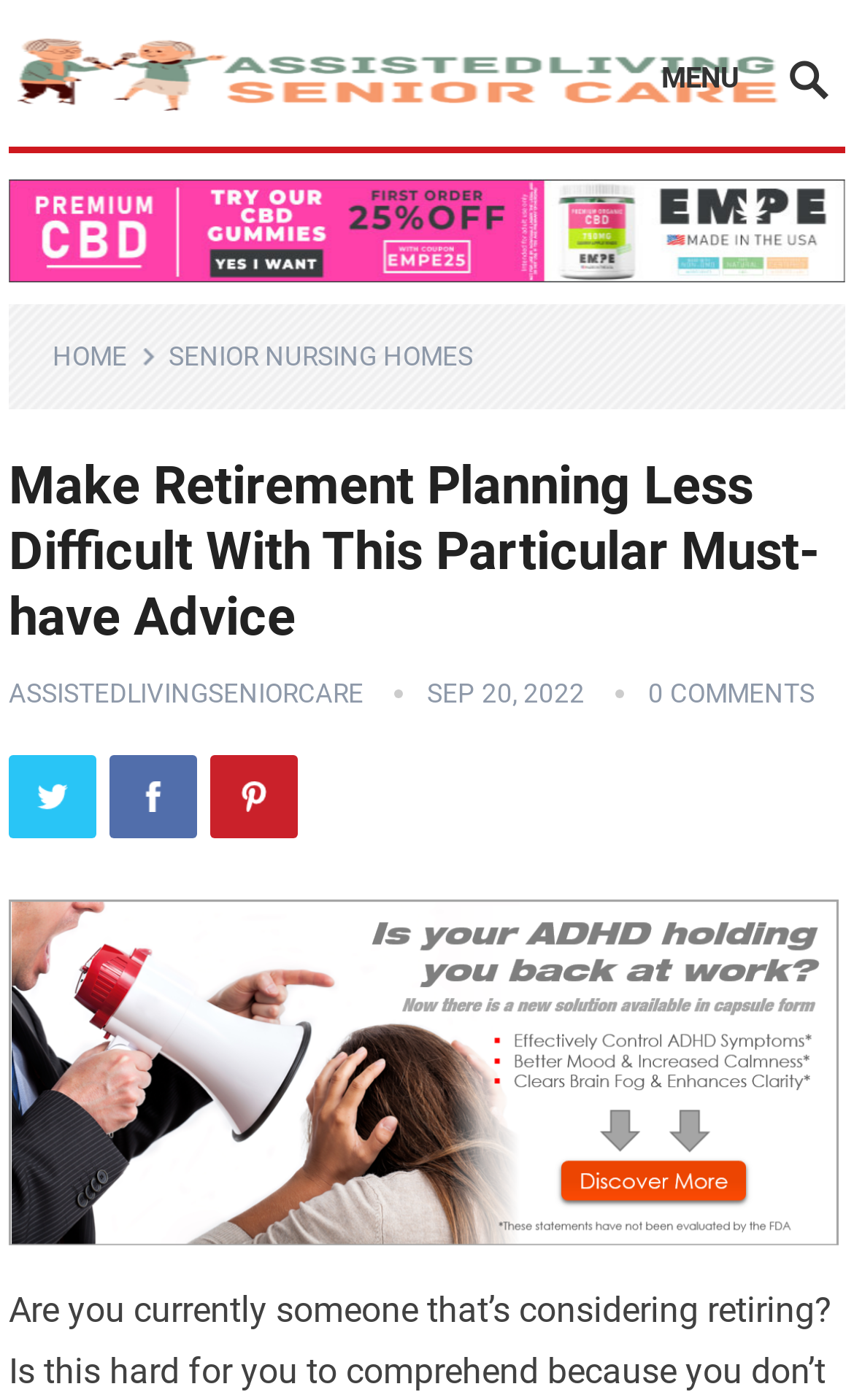Locate and provide the bounding box coordinates for the HTML element that matches this description: "Contact Supplier".

None